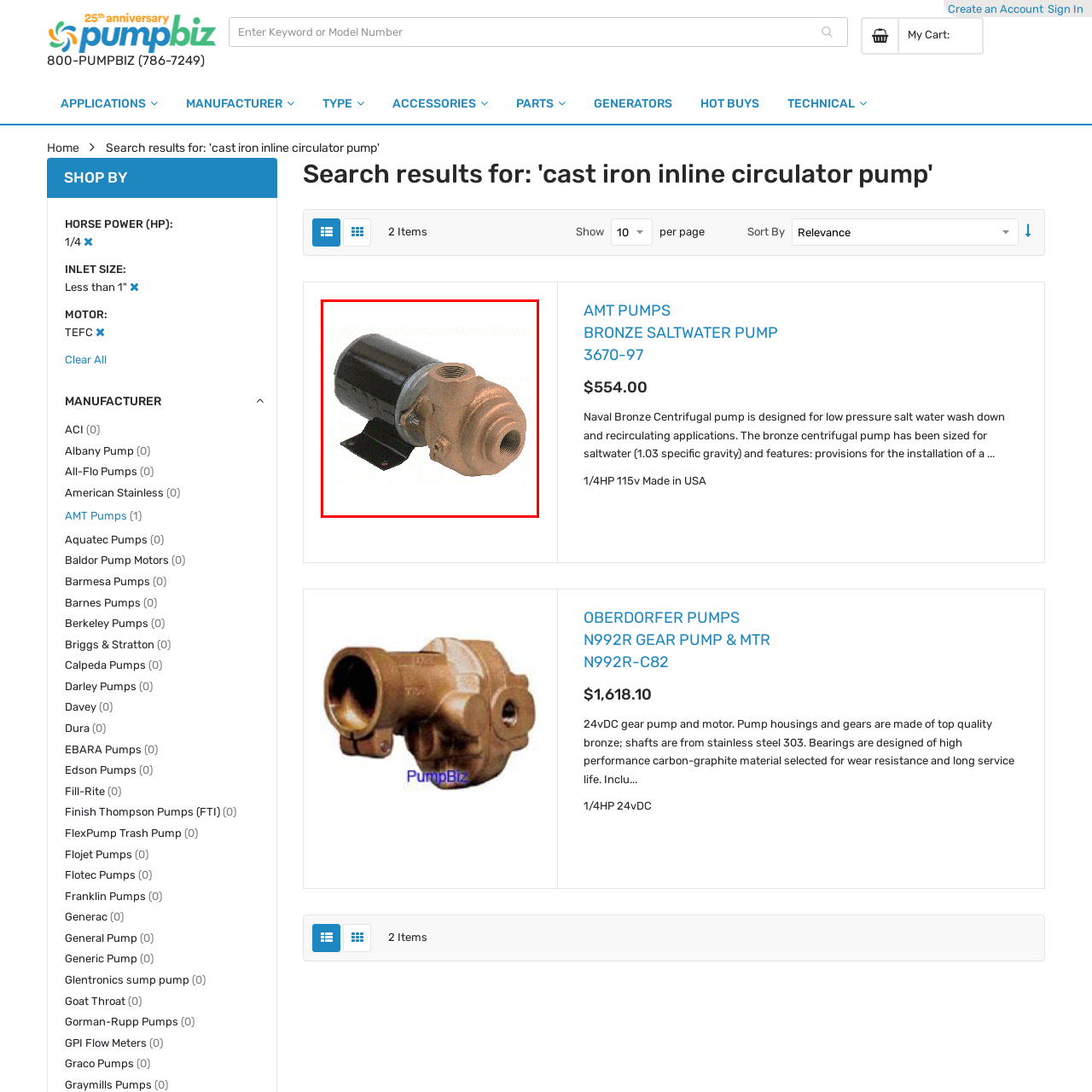Direct your attention to the zone enclosed by the orange box, What type of environments is the pump suitable for? 
Give your response in a single word or phrase.

Saltwater environments